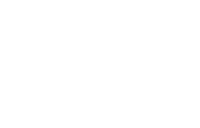What type of event did the school recently host?
Using the image, elaborate on the answer with as much detail as possible.

According to the caption, the school recently hosted the PRG Drumline event, which celebrated Potchie's special exhibition, highlighting its commitment to cultural initiatives and community involvement.